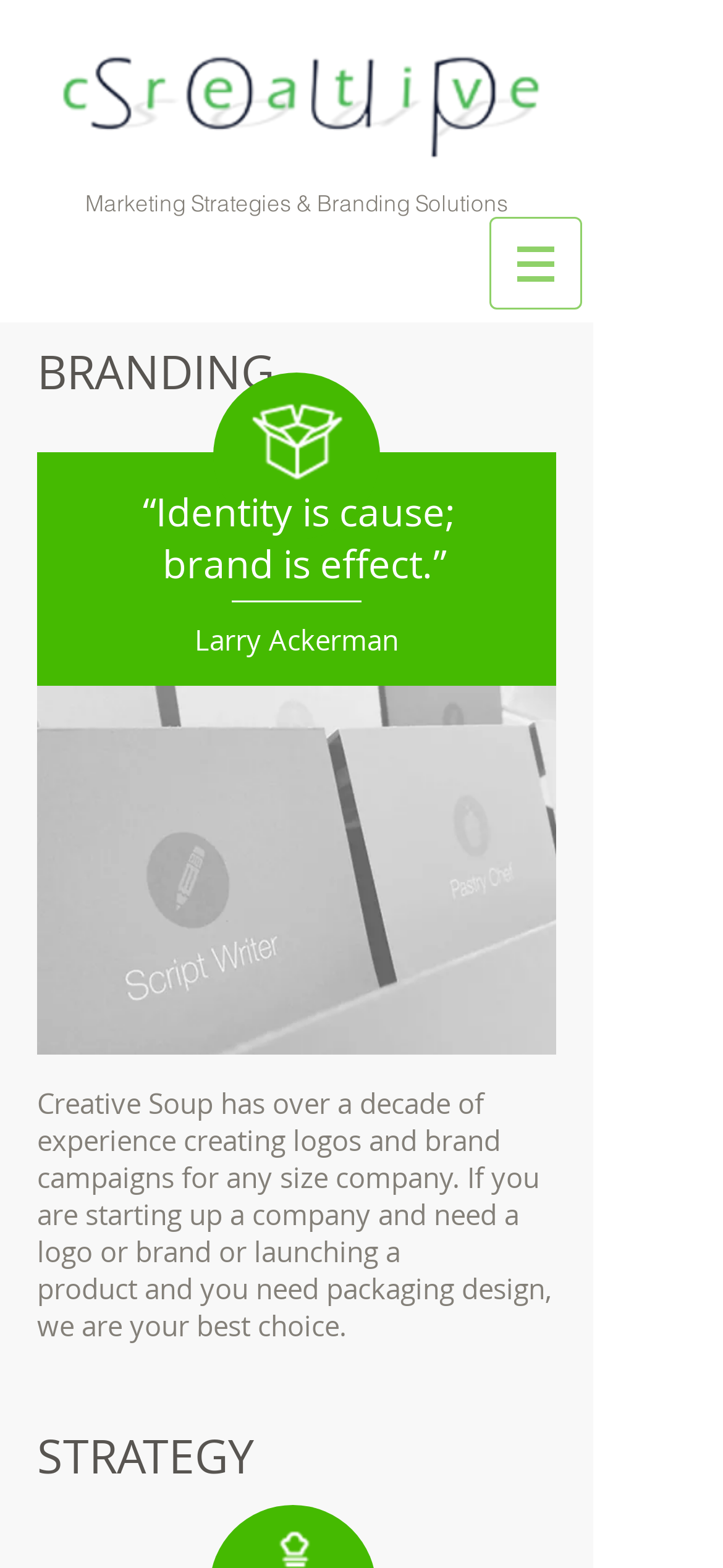What is the purpose of the image with the icon?
Can you provide an in-depth and detailed response to the question?

The image with the icon 'icon_packge.png' is placed near the text 'packaging design', which suggests that the image is related to packaging design, possibly showcasing the company's work in this area.